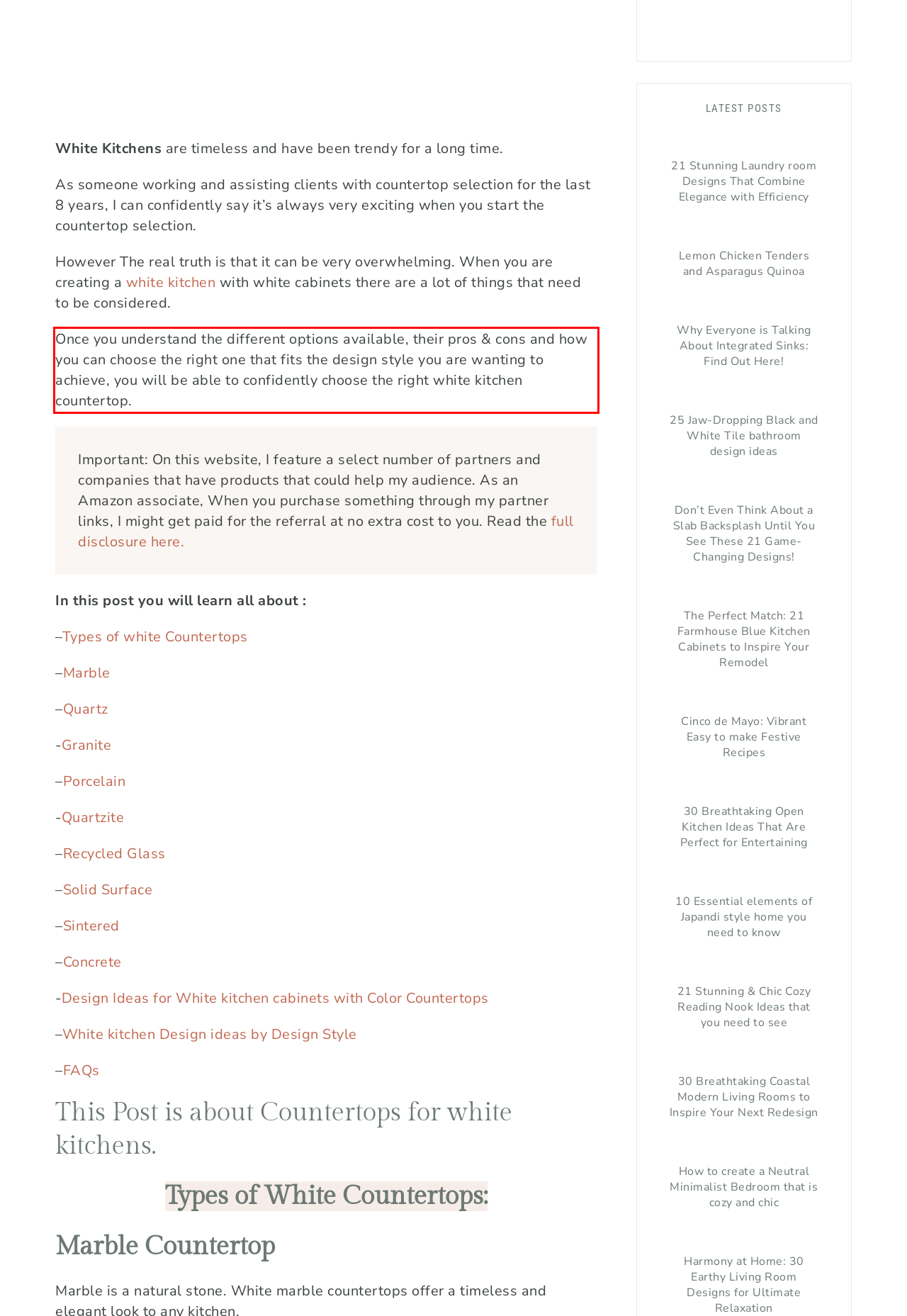You are provided with a screenshot of a webpage featuring a red rectangle bounding box. Extract the text content within this red bounding box using OCR.

Once you understand the different options available, their pros & cons and how you can choose the right one that fits the design style you are wanting to achieve, you will be able to confidently choose the right white kitchen countertop.